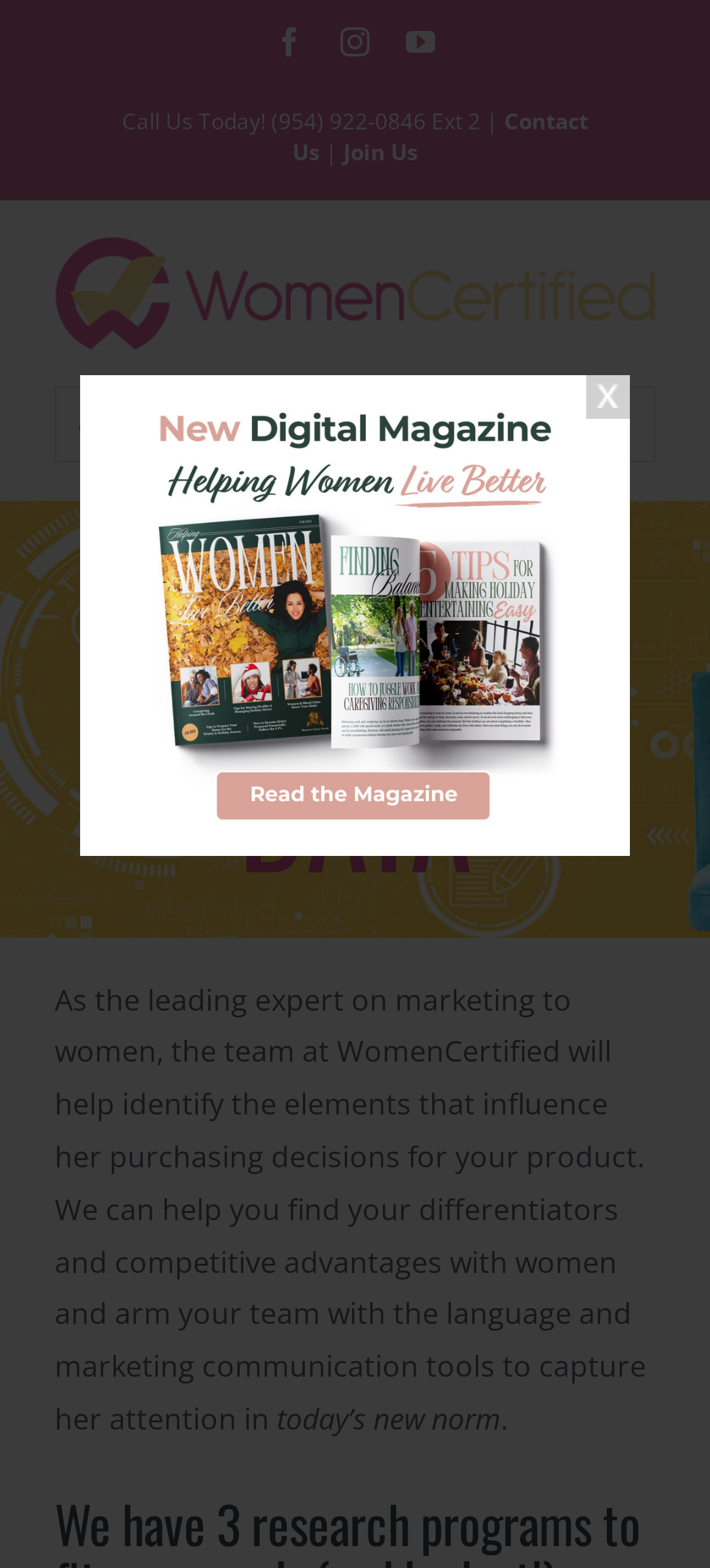What is the phone number on the webpage?
Please answer the question with as much detail as possible using the screenshot.

I found the phone number by looking at the StaticText element with the text 'Call Us Today! (954) 922-0846 Ext 2 |' which is located at the top of the webpage.